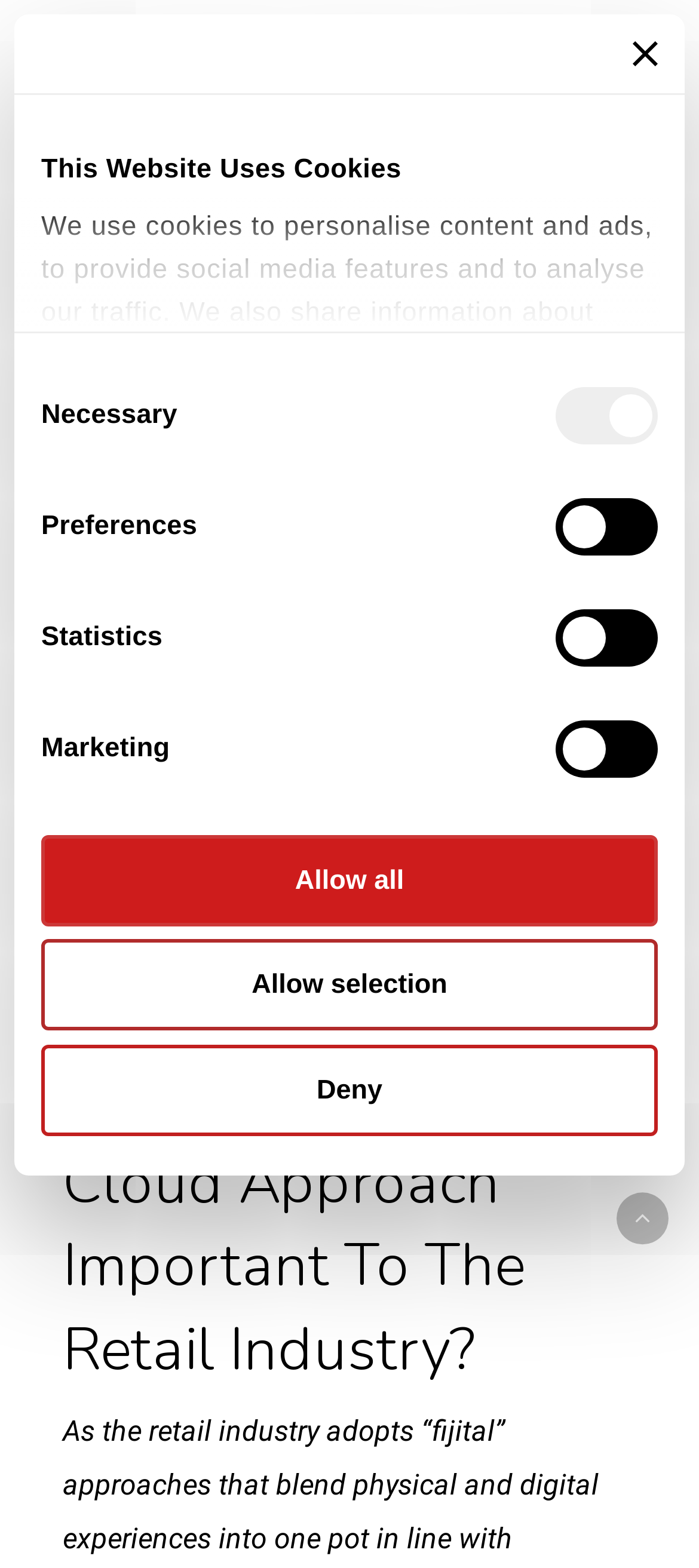Locate the bounding box coordinates of the area where you should click to accomplish the instruction: "Go to About JustGiving".

None